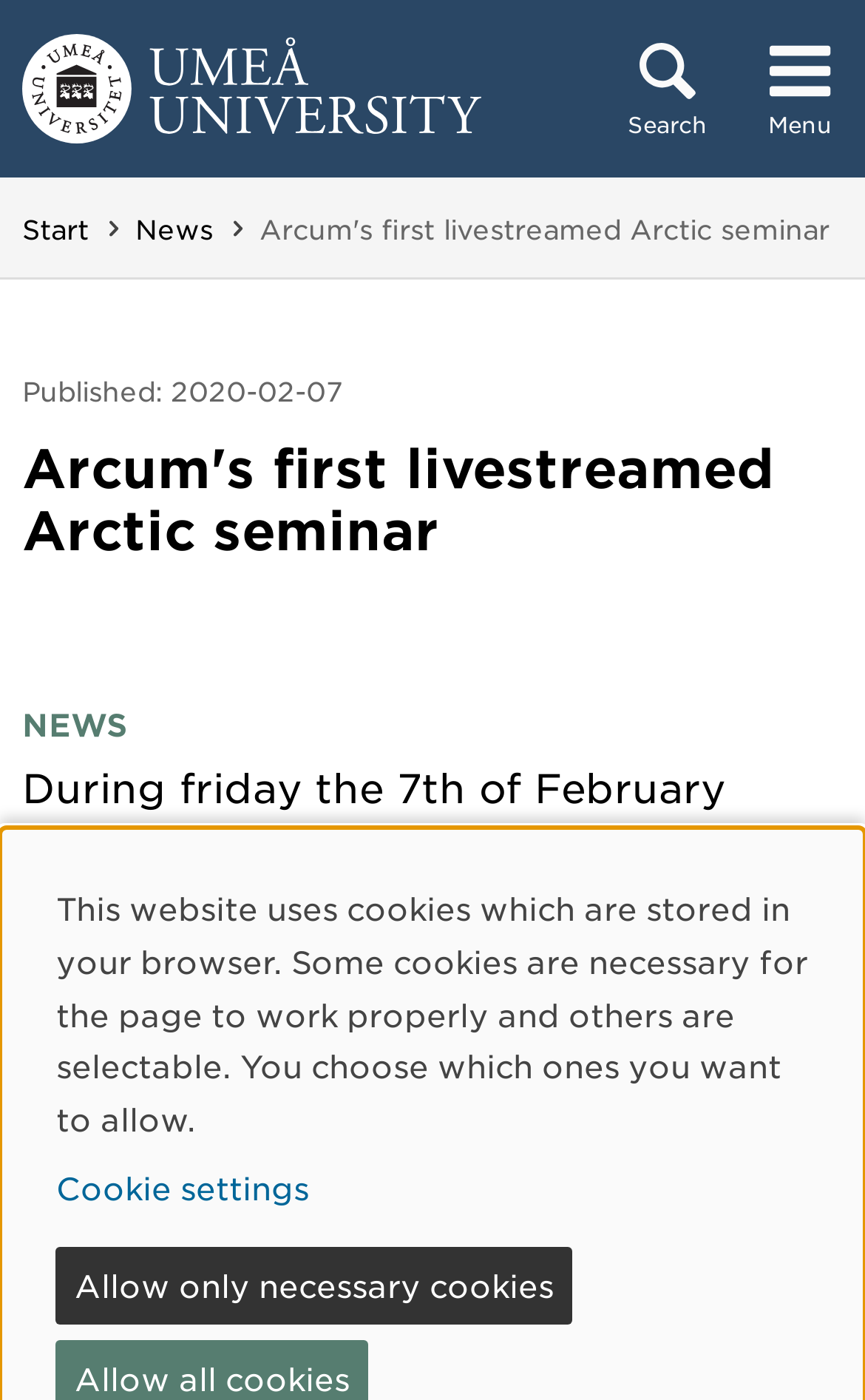Using the element description Search, predict the bounding box coordinates for the UI element. Provide the coordinates in (top-left x, top-left y, bottom-right x, bottom-right y) format with values ranging from 0 to 1.

[0.692, 0.0, 0.851, 0.127]